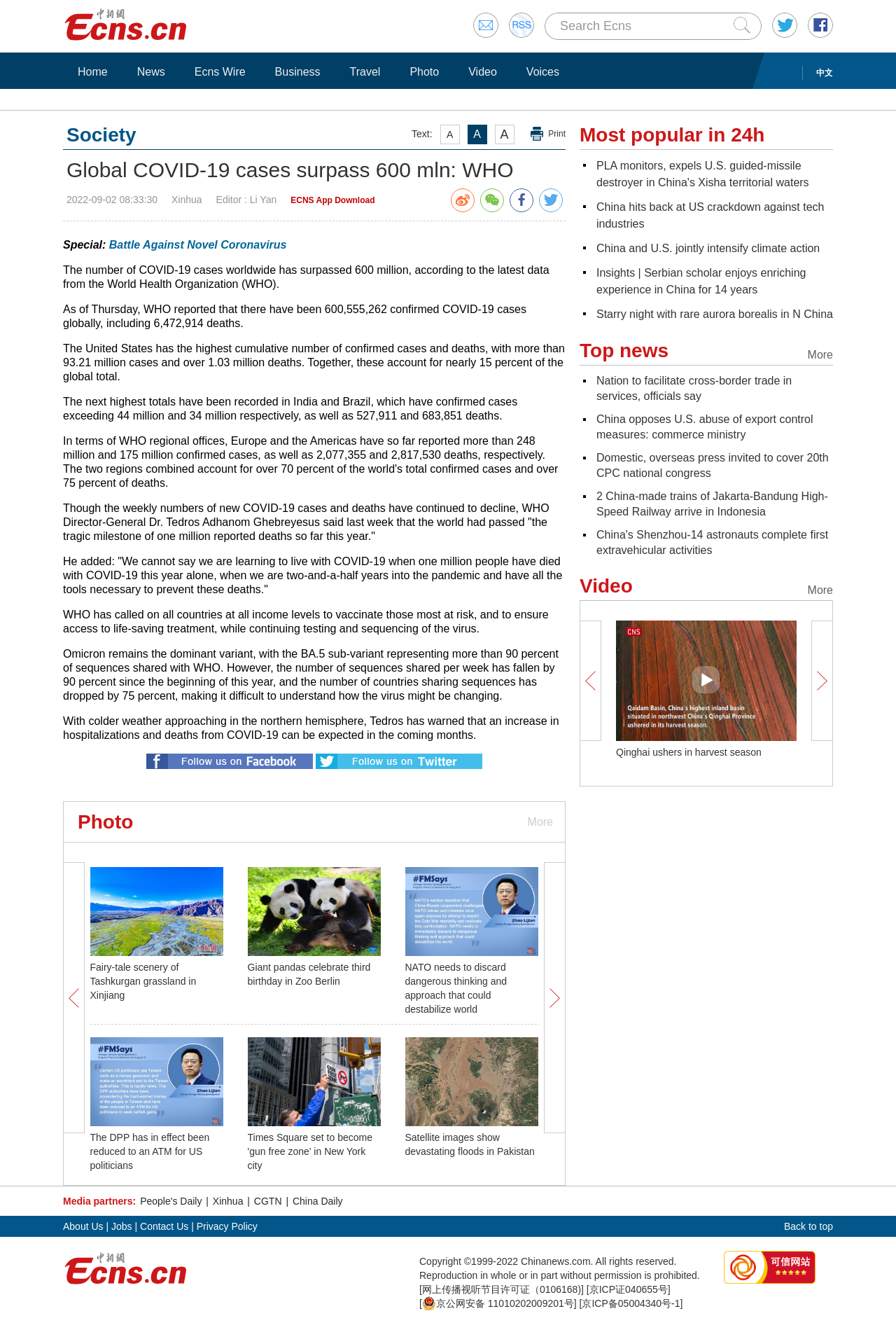Kindly determine the bounding box coordinates for the clickable area to achieve the given instruction: "Click Home".

[0.078, 0.048, 0.129, 0.059]